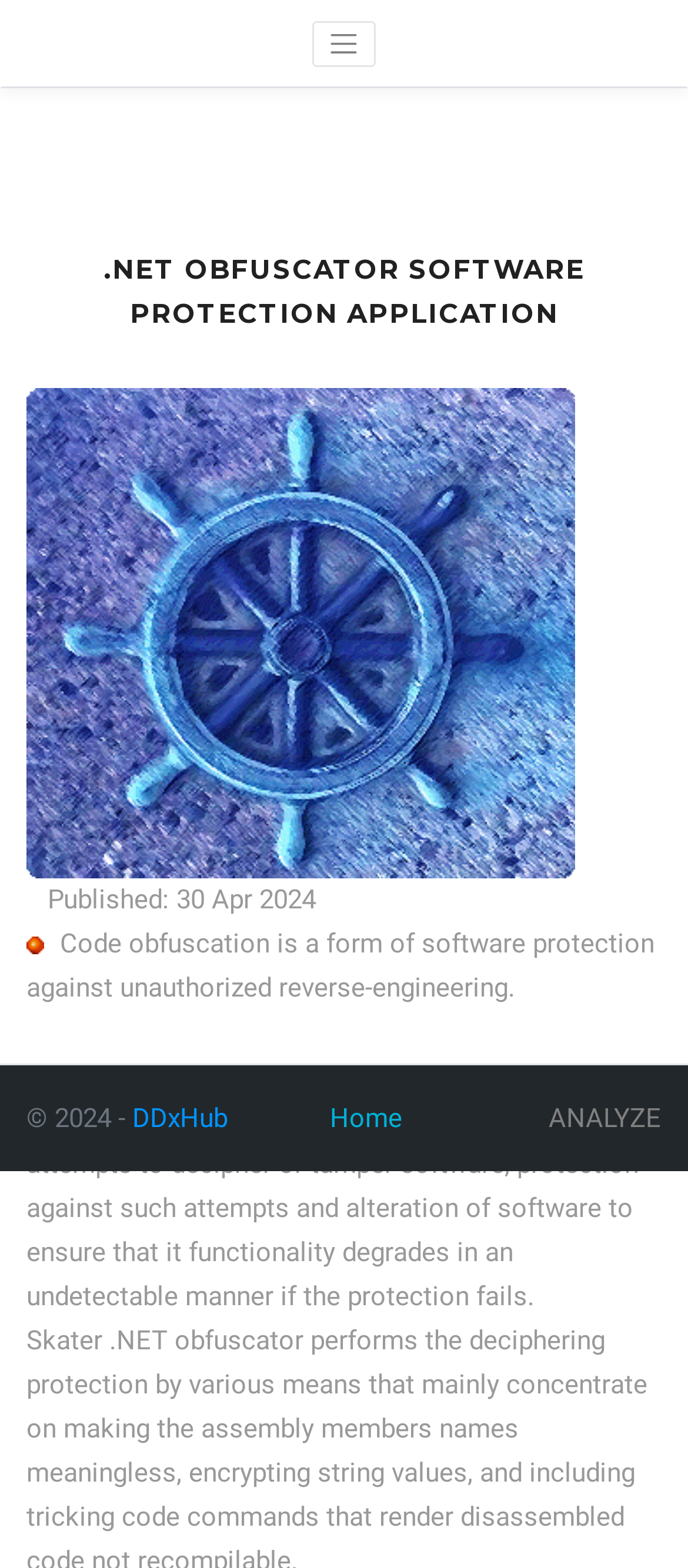Give the bounding box coordinates for the element described by: "DDxHub".

[0.003, 0.001, 0.249, 0.057]